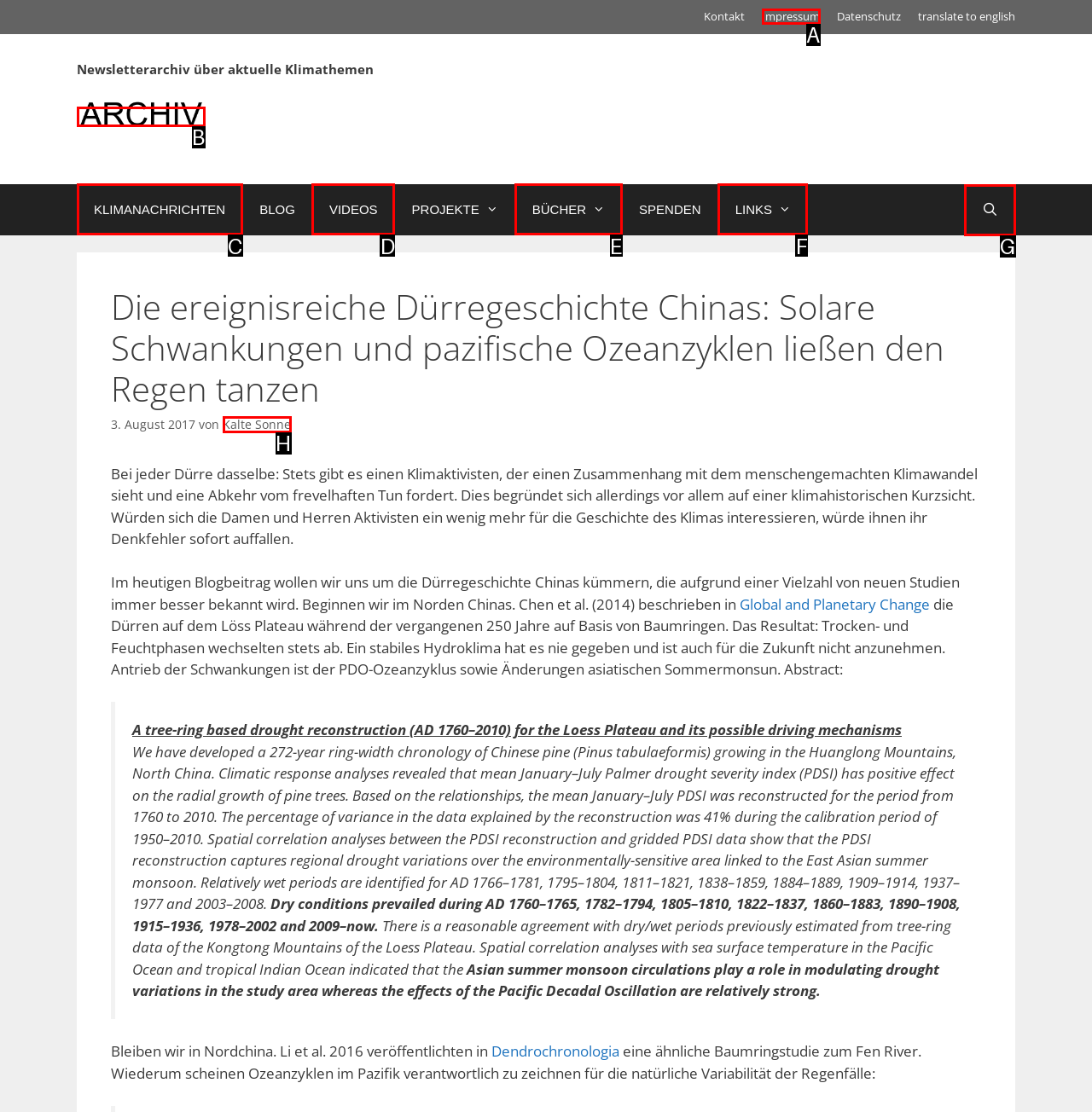Determine which UI element I need to click to achieve the following task: Search for something Provide your answer as the letter of the selected option.

G